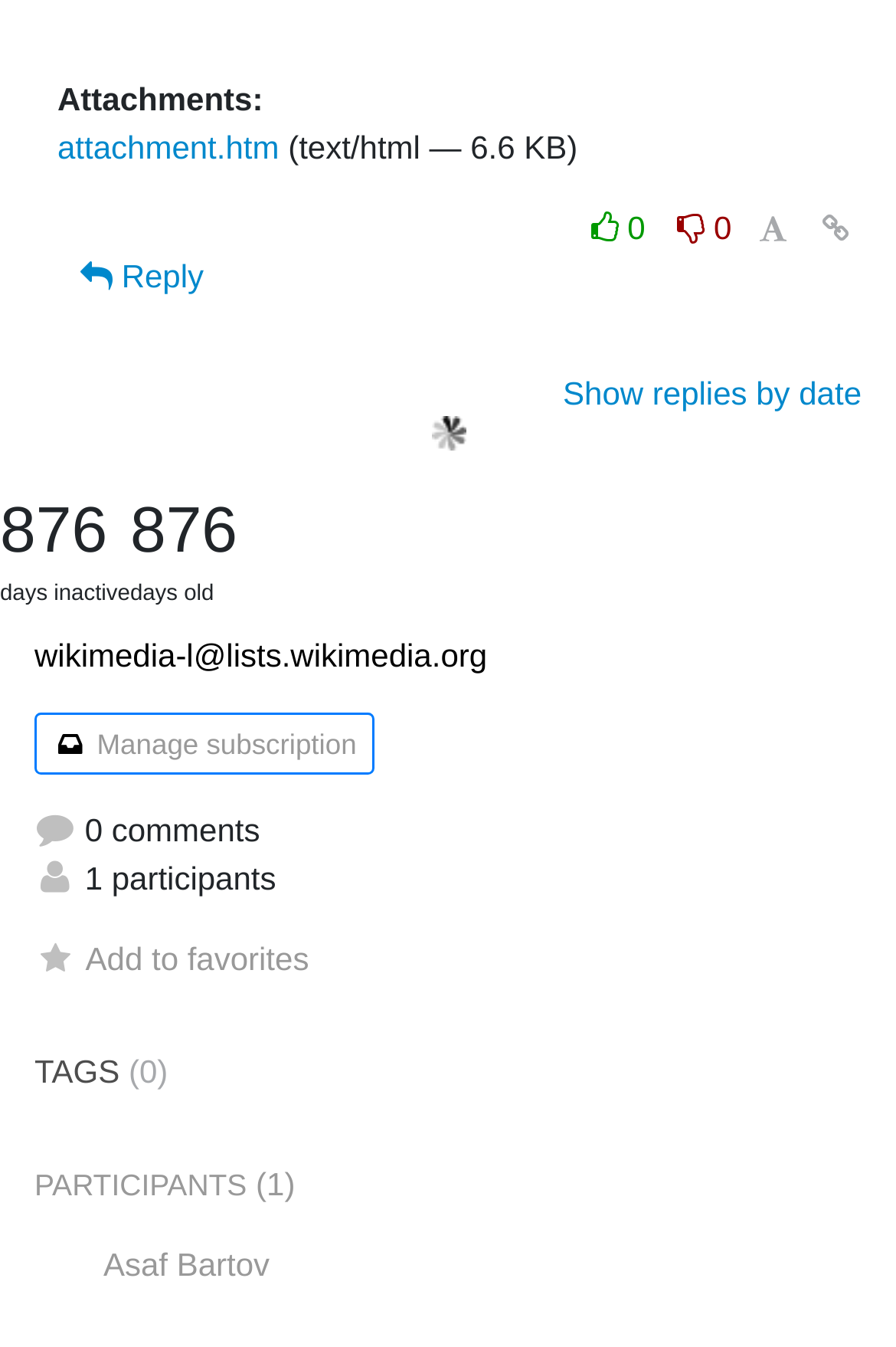Find the bounding box coordinates of the clickable element required to execute the following instruction: "Add to favorites". Provide the coordinates as four float numbers between 0 and 1, i.e., [left, top, right, bottom].

[0.038, 0.699, 0.345, 0.726]